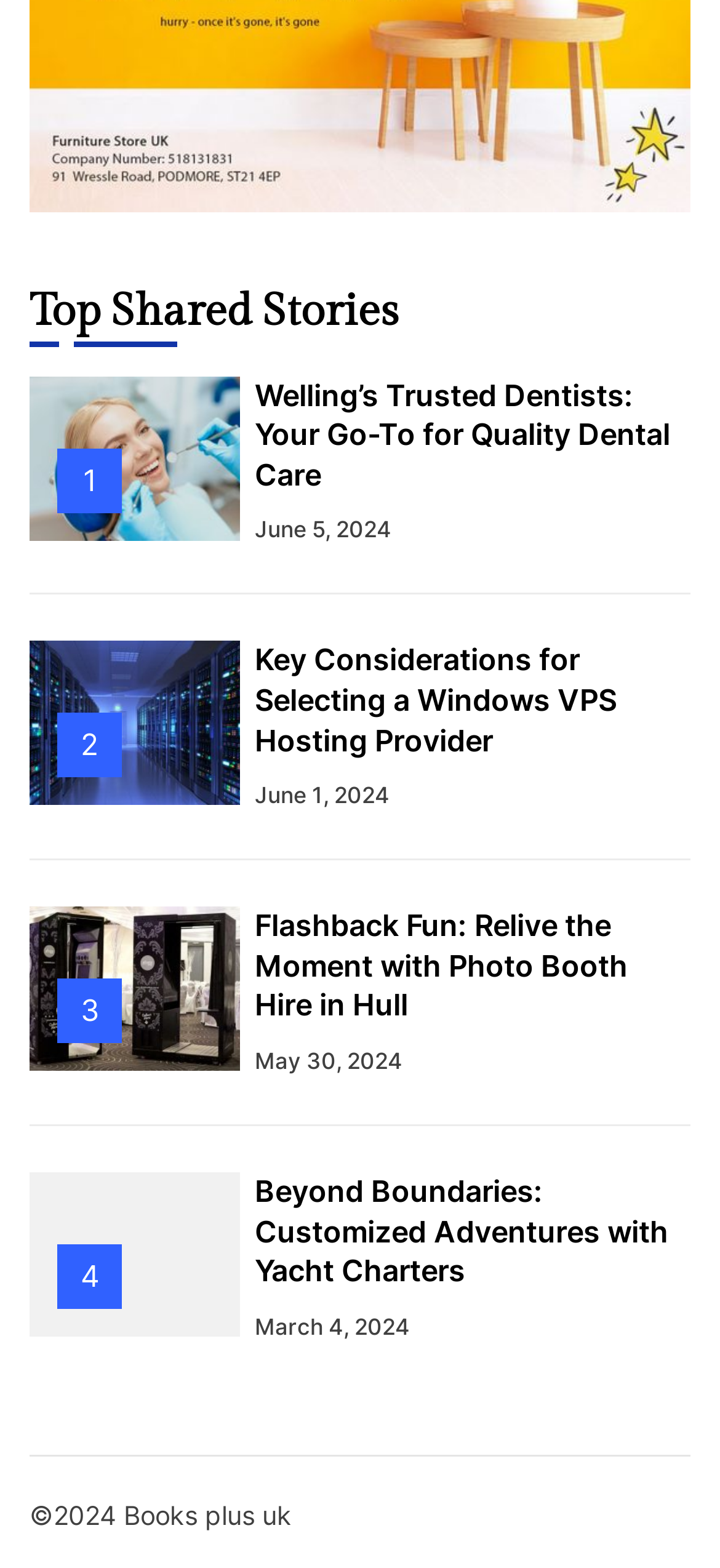Show the bounding box coordinates of the element that should be clicked to complete the task: "read the article about Beyond Boundaries: Customized Adventures with Yacht Charters".

[0.354, 0.748, 0.959, 0.824]